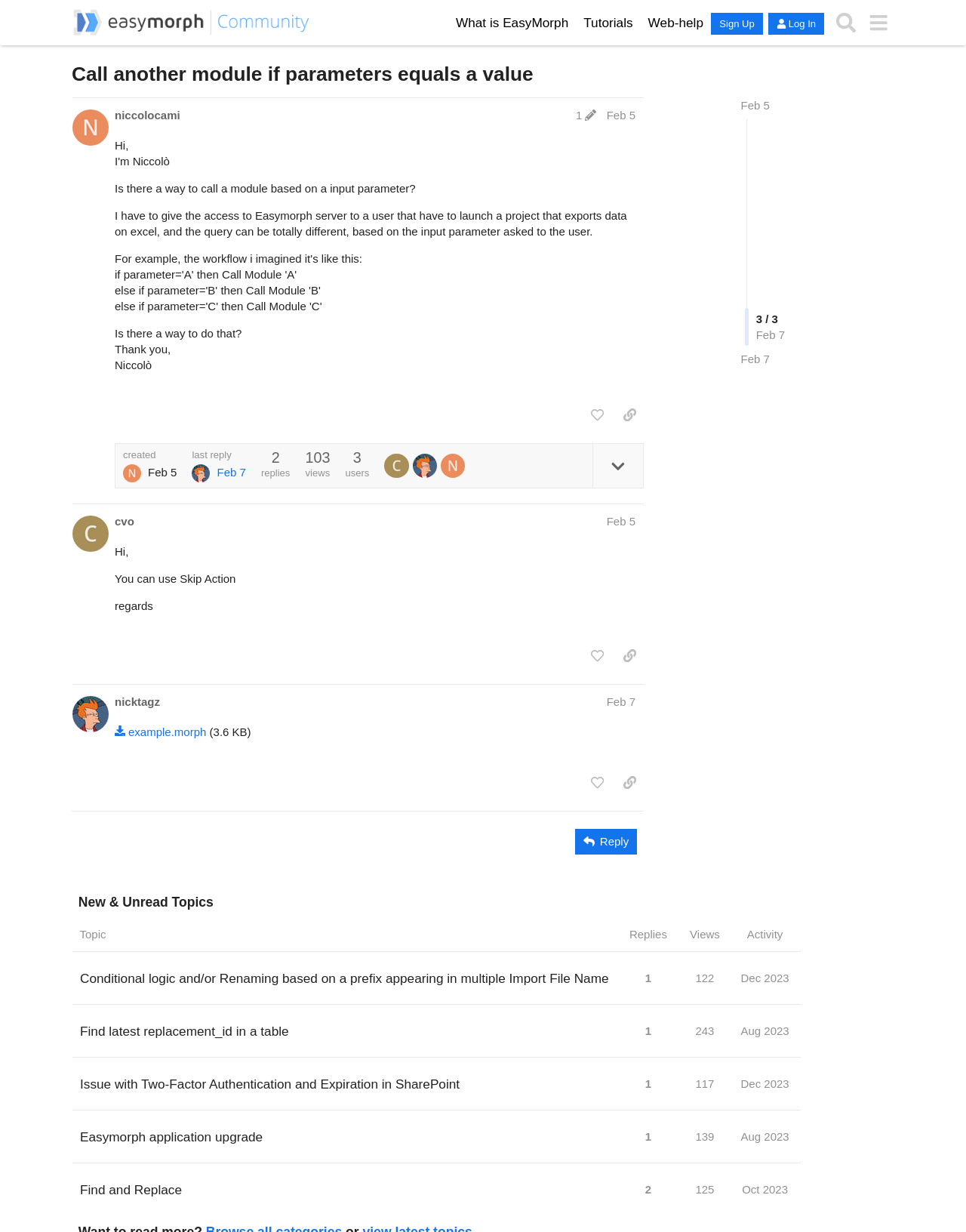Find the bounding box coordinates of the element you need to click on to perform this action: 'View the topic 'Call another module if parameters equals a value''. The coordinates should be represented by four float values between 0 and 1, in the format [left, top, right, bottom].

[0.074, 0.051, 0.552, 0.069]